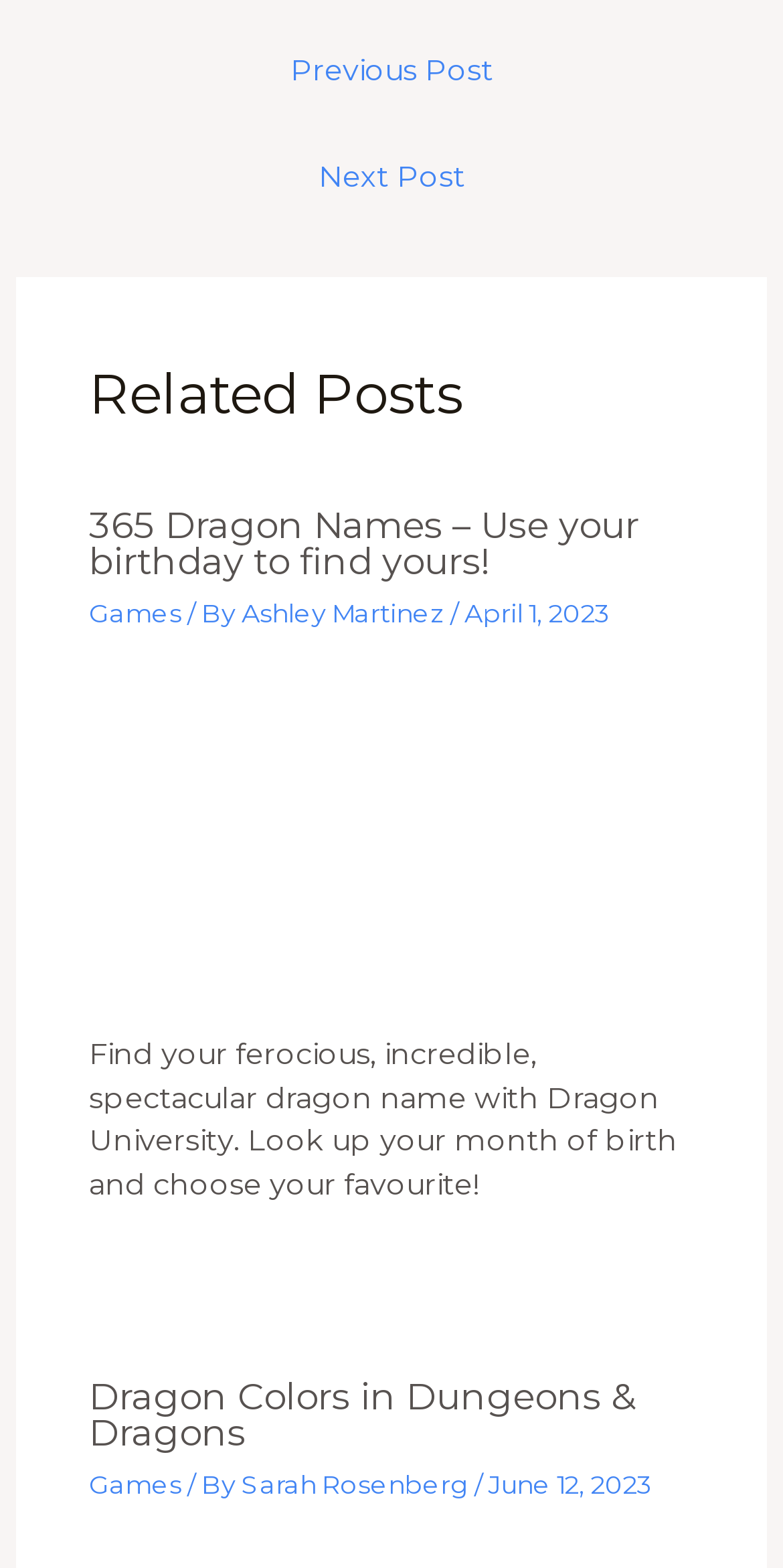Locate the bounding box coordinates of the element that should be clicked to fulfill the instruction: "Visit Ashley Martinez's profile".

[0.309, 0.381, 0.575, 0.401]